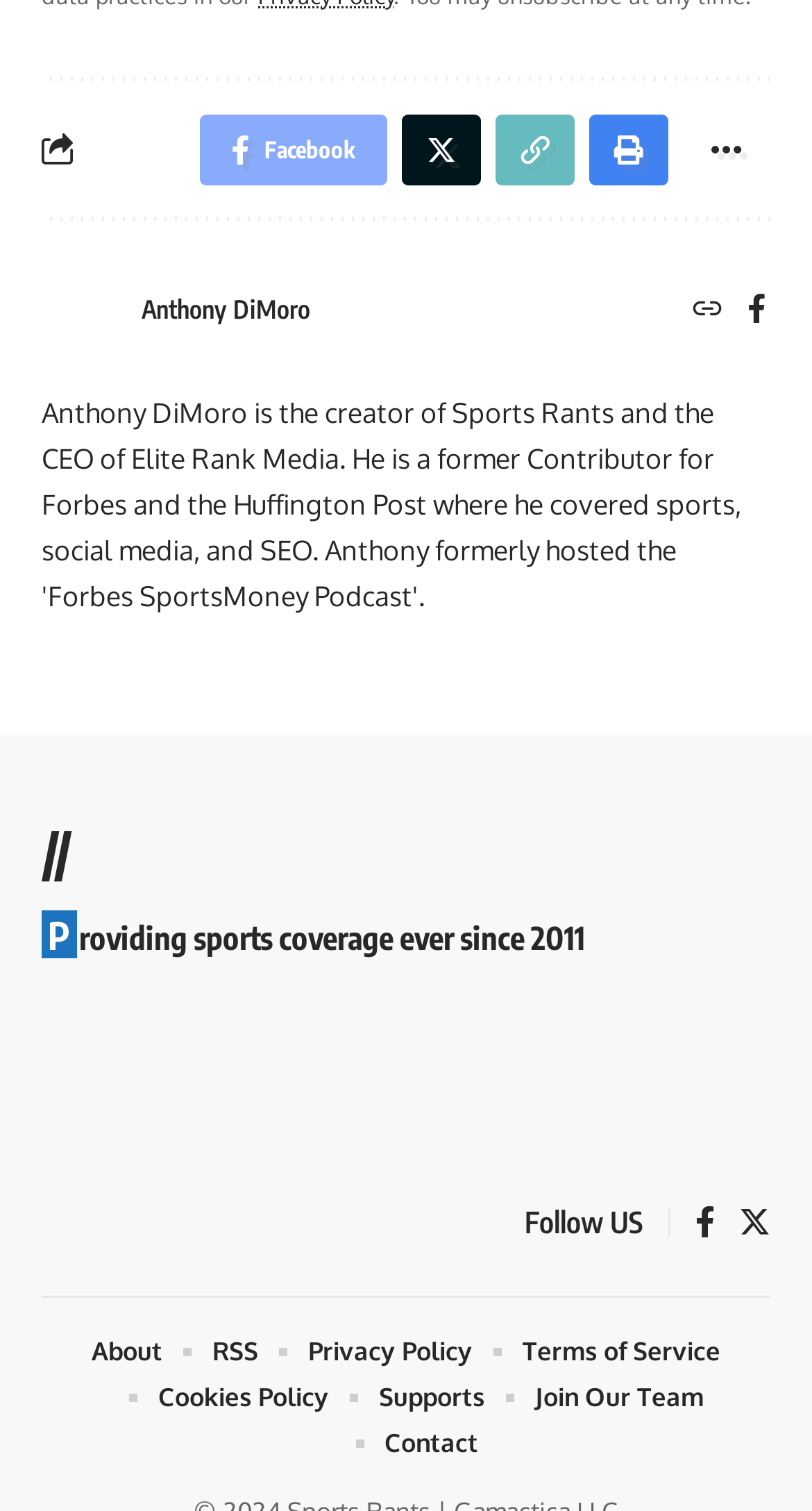Locate the bounding box coordinates of the element you need to click to accomplish the task described by this instruction: "visit the blog".

None